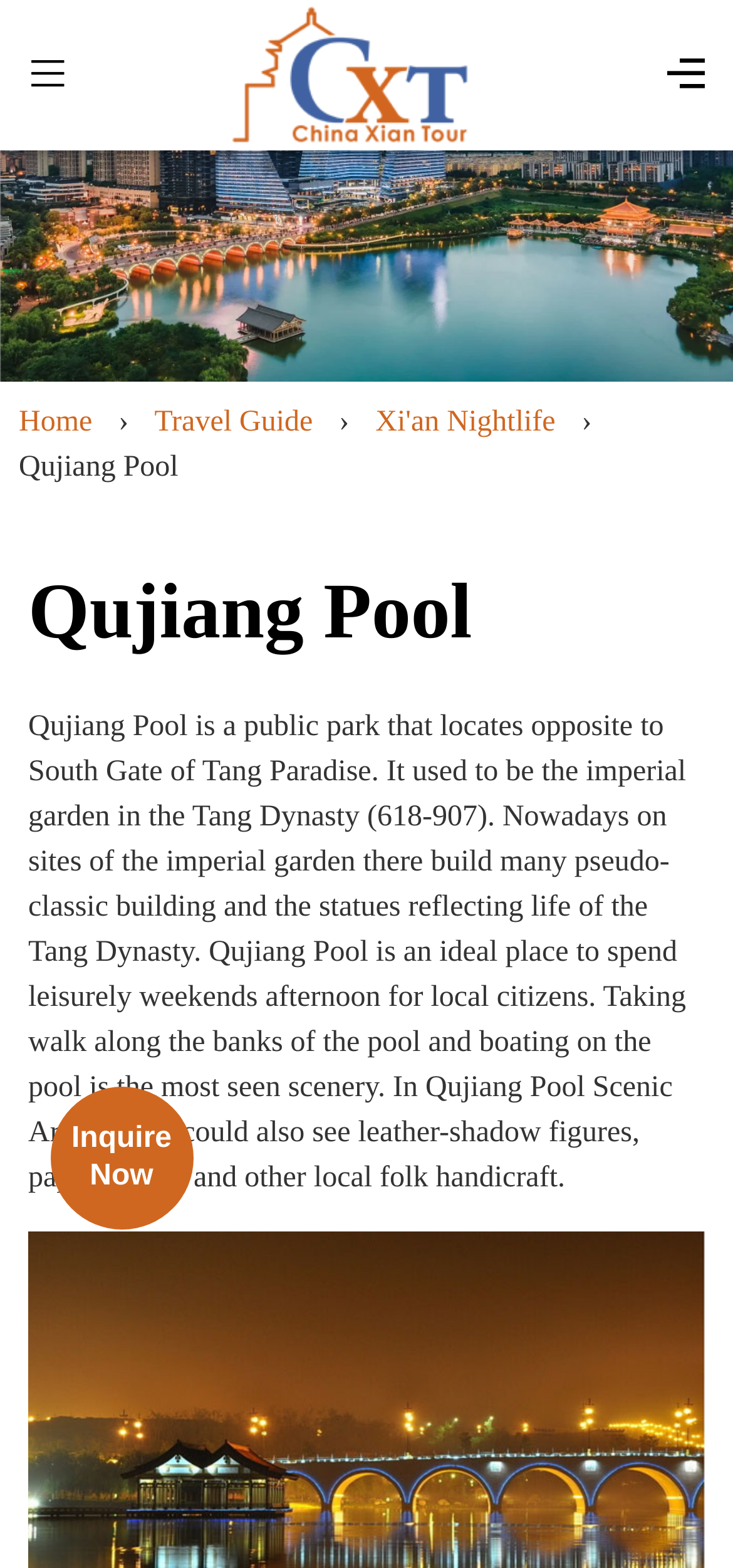Based on the element description: "Mentorship That Drives Hope", identify the bounding box coordinates for this UI element. The coordinates must be four float numbers between 0 and 1, listed as [left, top, right, bottom].

None